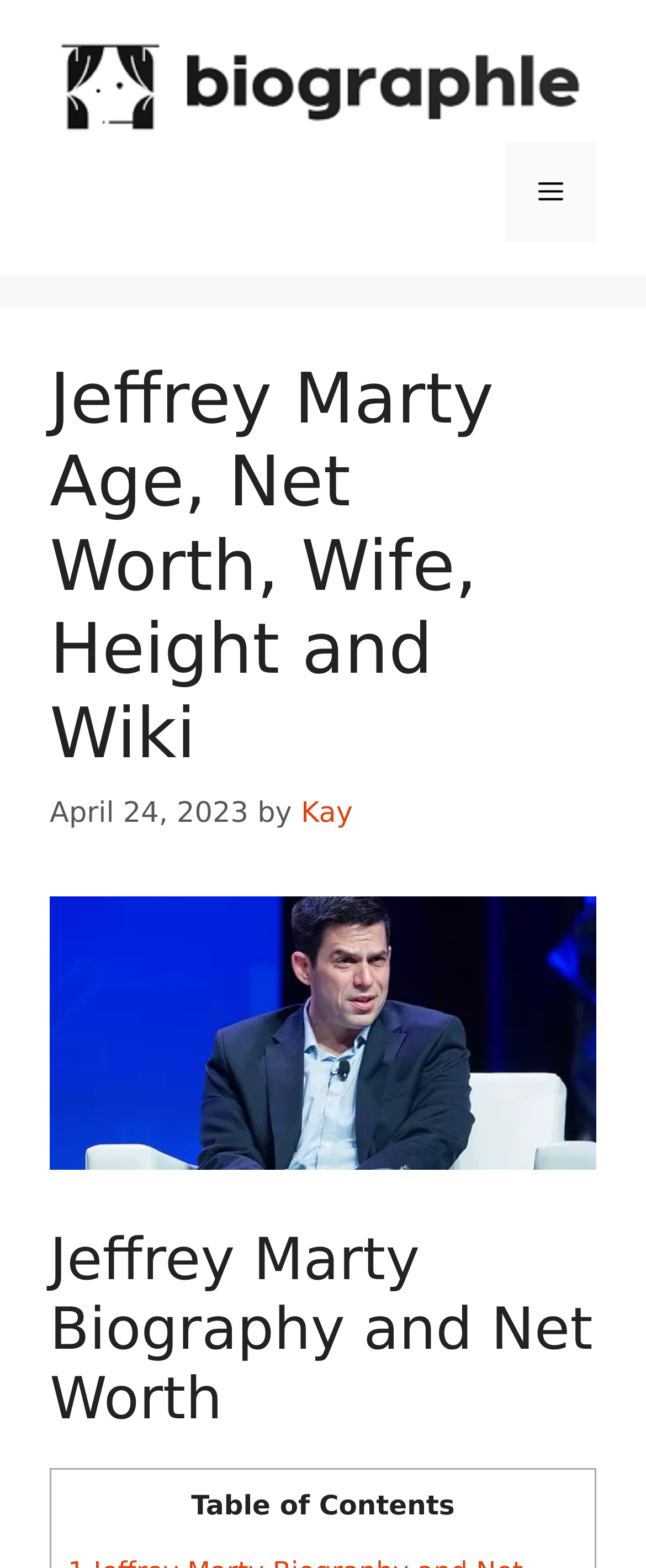When was the biography last updated?
We need a detailed and meticulous answer to the question.

I found the answer by looking at the time element which contains the text 'April 24, 2023', indicating the last update date of the biography.